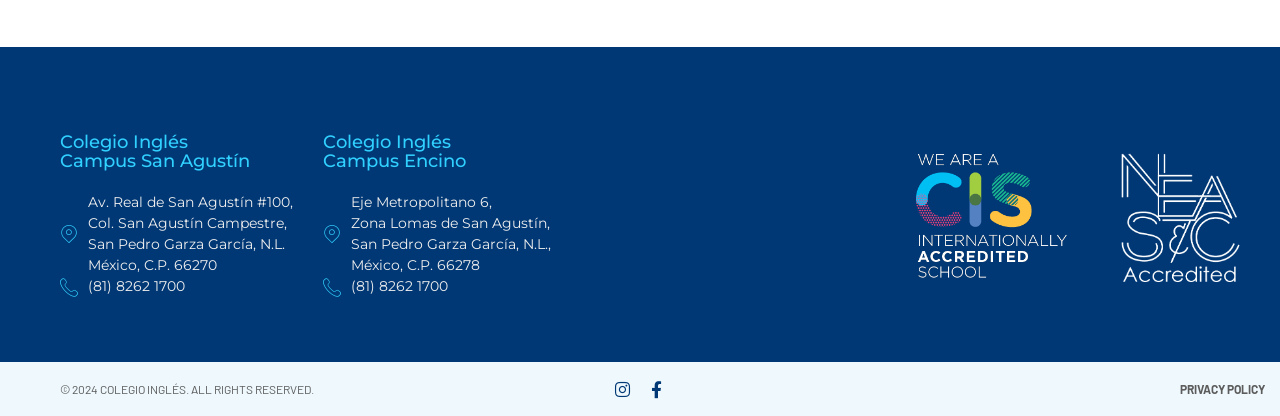Please specify the bounding box coordinates in the format (top-left x, top-left y, bottom-right x, bottom-right y), with all values as floating point numbers between 0 and 1. Identify the bounding box of the UI element described by: Frequently Asked Questions

None